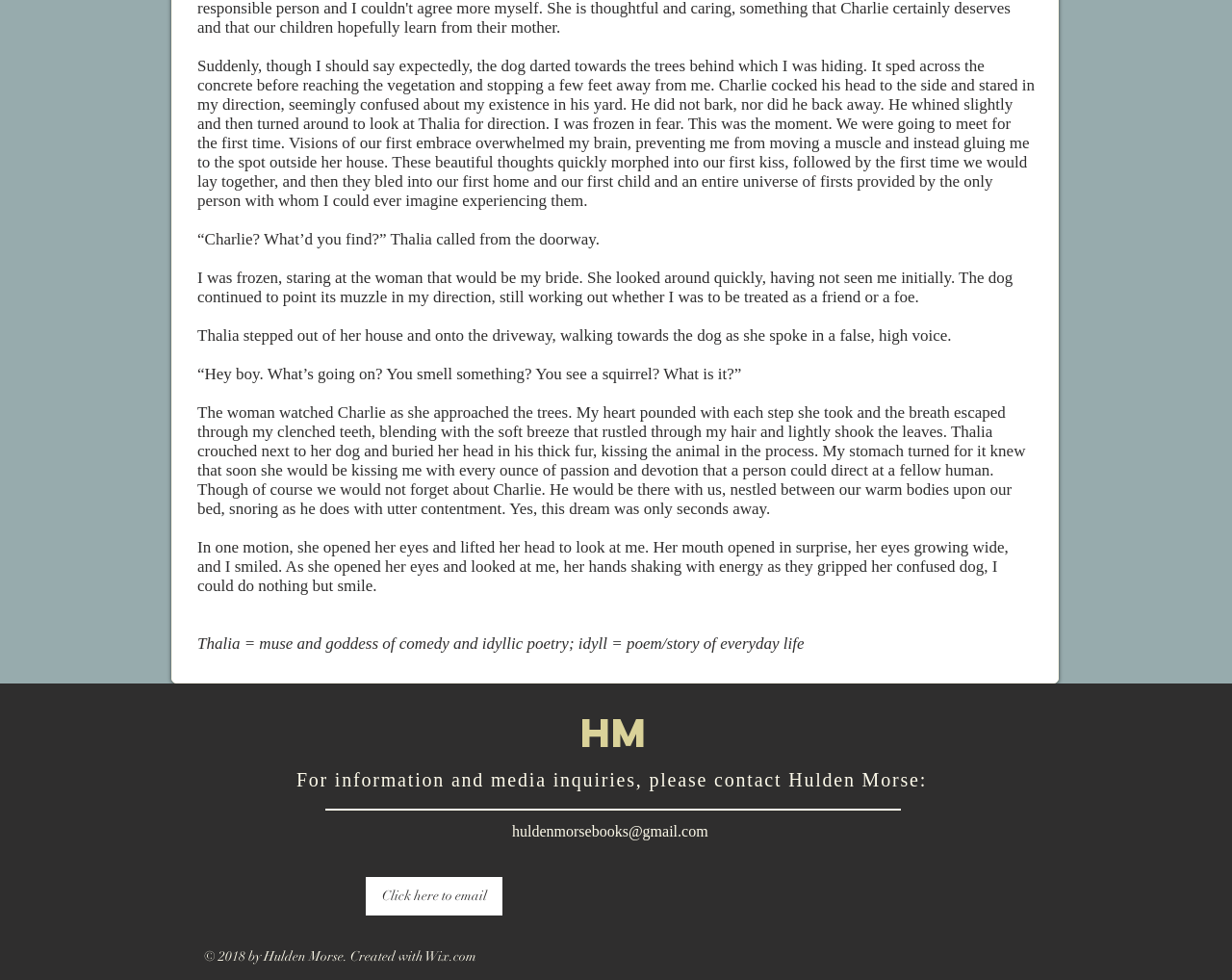Please locate the bounding box coordinates of the element that needs to be clicked to achieve the following instruction: "Click here to email". The coordinates should be four float numbers between 0 and 1, i.e., [left, top, right, bottom].

[0.297, 0.895, 0.408, 0.934]